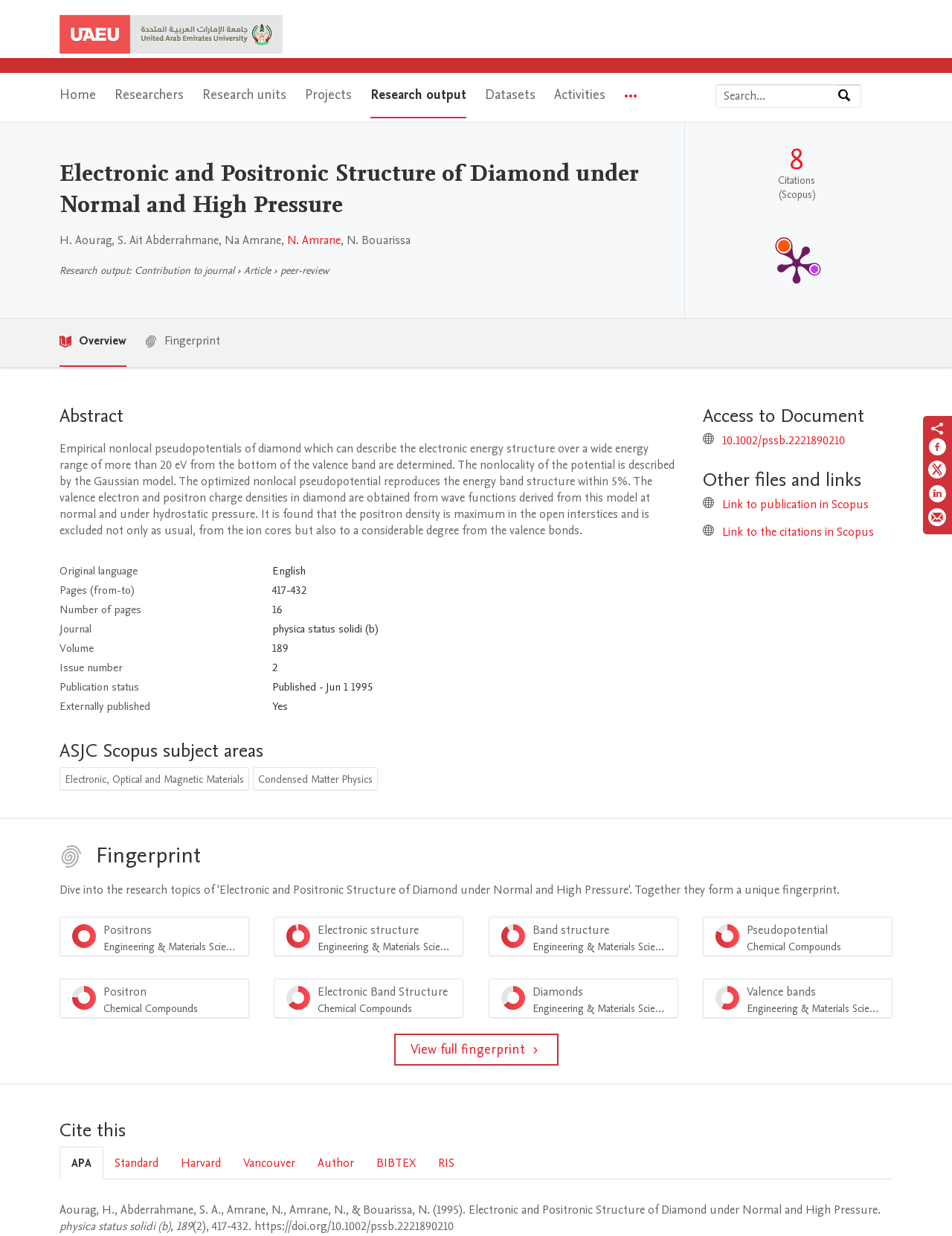What is the volume number of the journal?
Please provide a single word or phrase as your answer based on the screenshot.

189